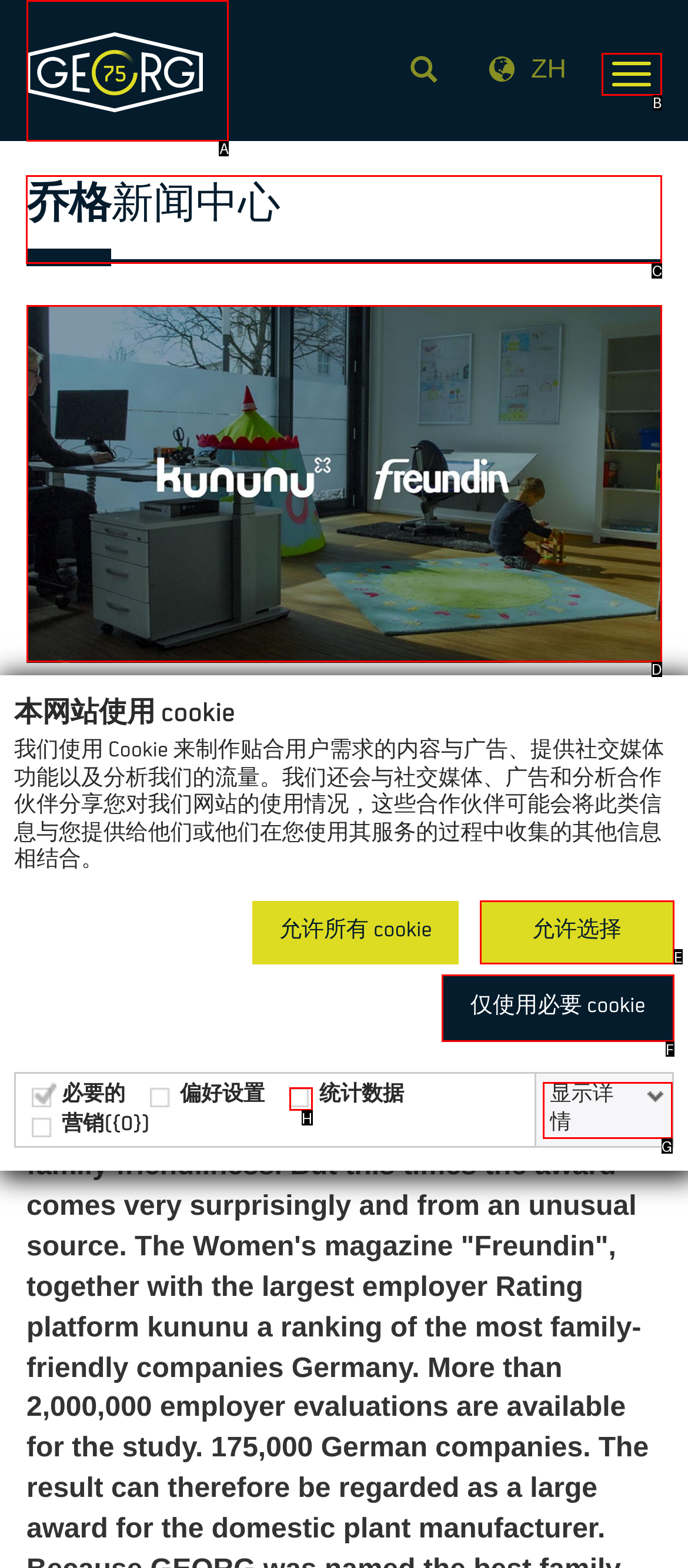To perform the task "Read news center", which UI element's letter should you select? Provide the letter directly.

C